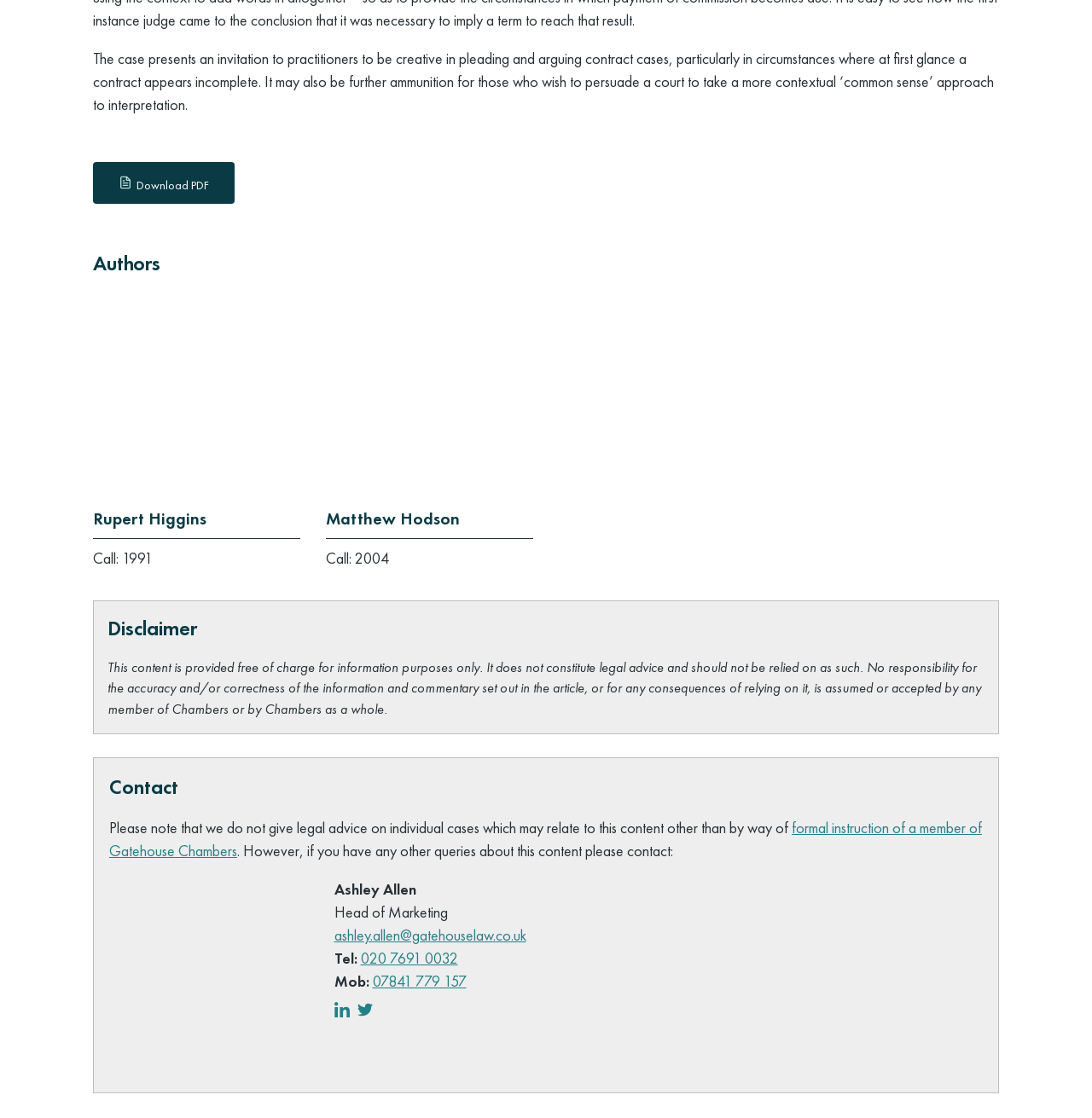Pinpoint the bounding box coordinates for the area that should be clicked to perform the following instruction: "Add to cart".

None